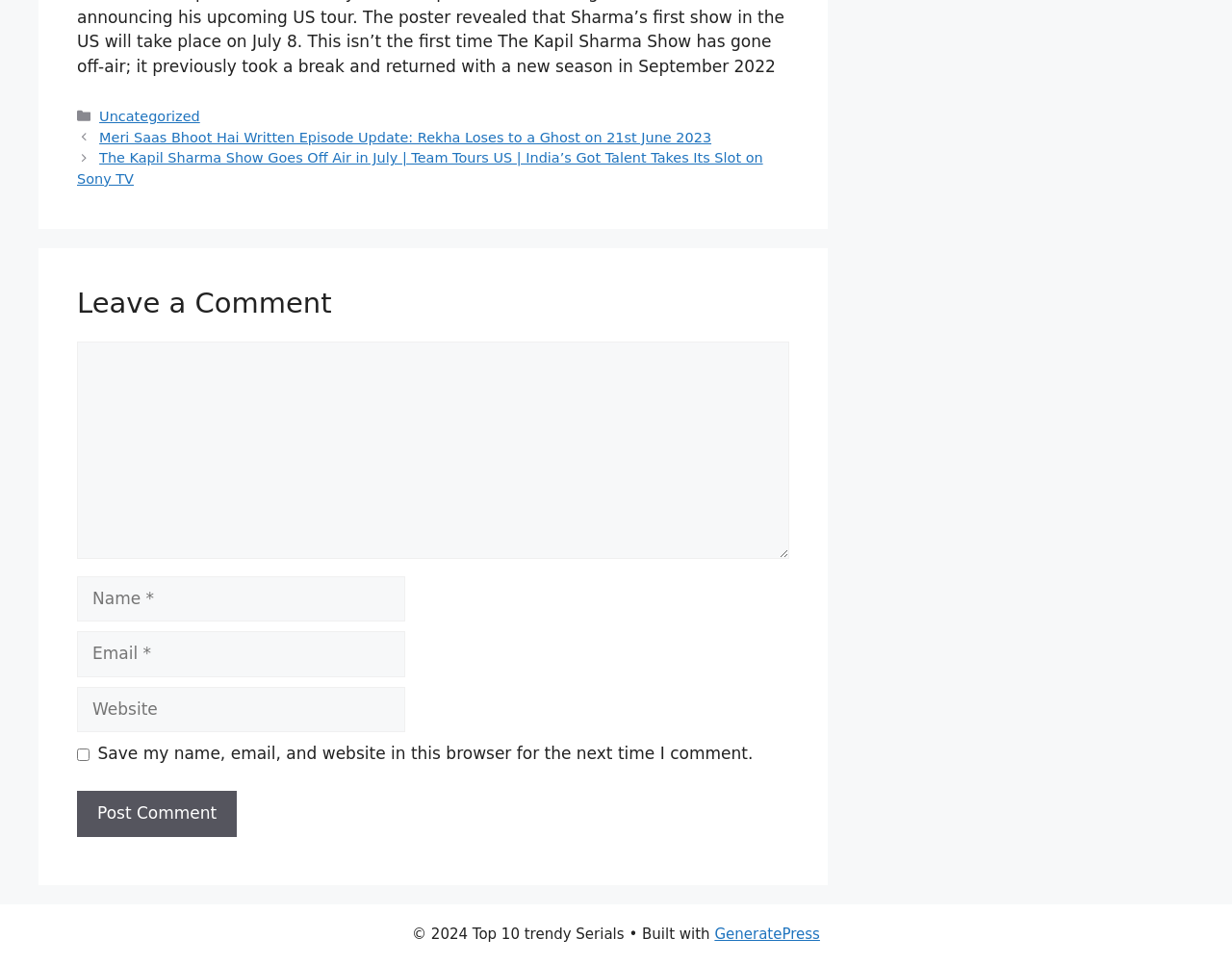What is the purpose of the textbox with the label 'Comment'?
Using the visual information, answer the question in a single word or phrase.

To leave a comment